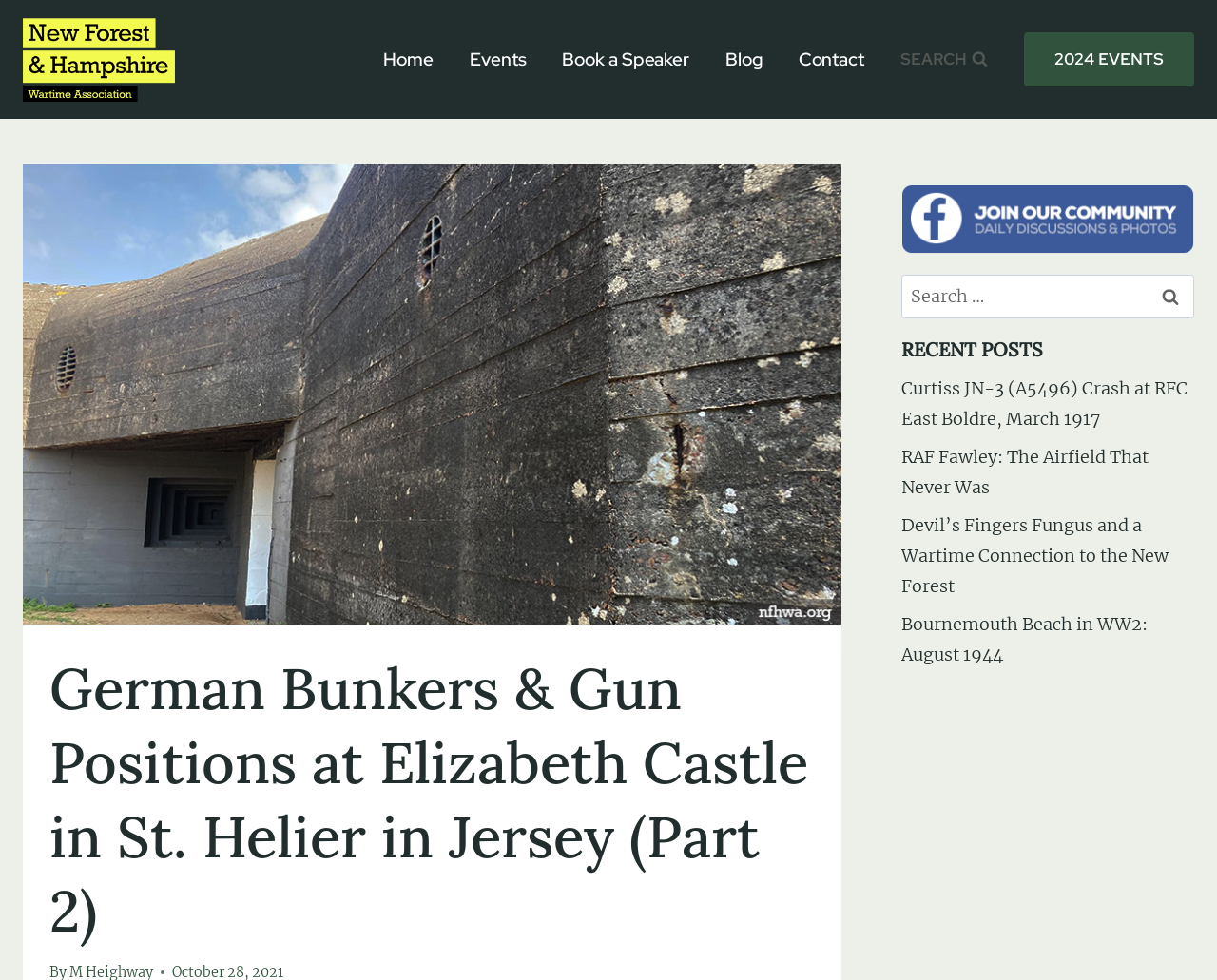Provide a single word or phrase to answer the given question: 
What is the search button text?

SEARCH